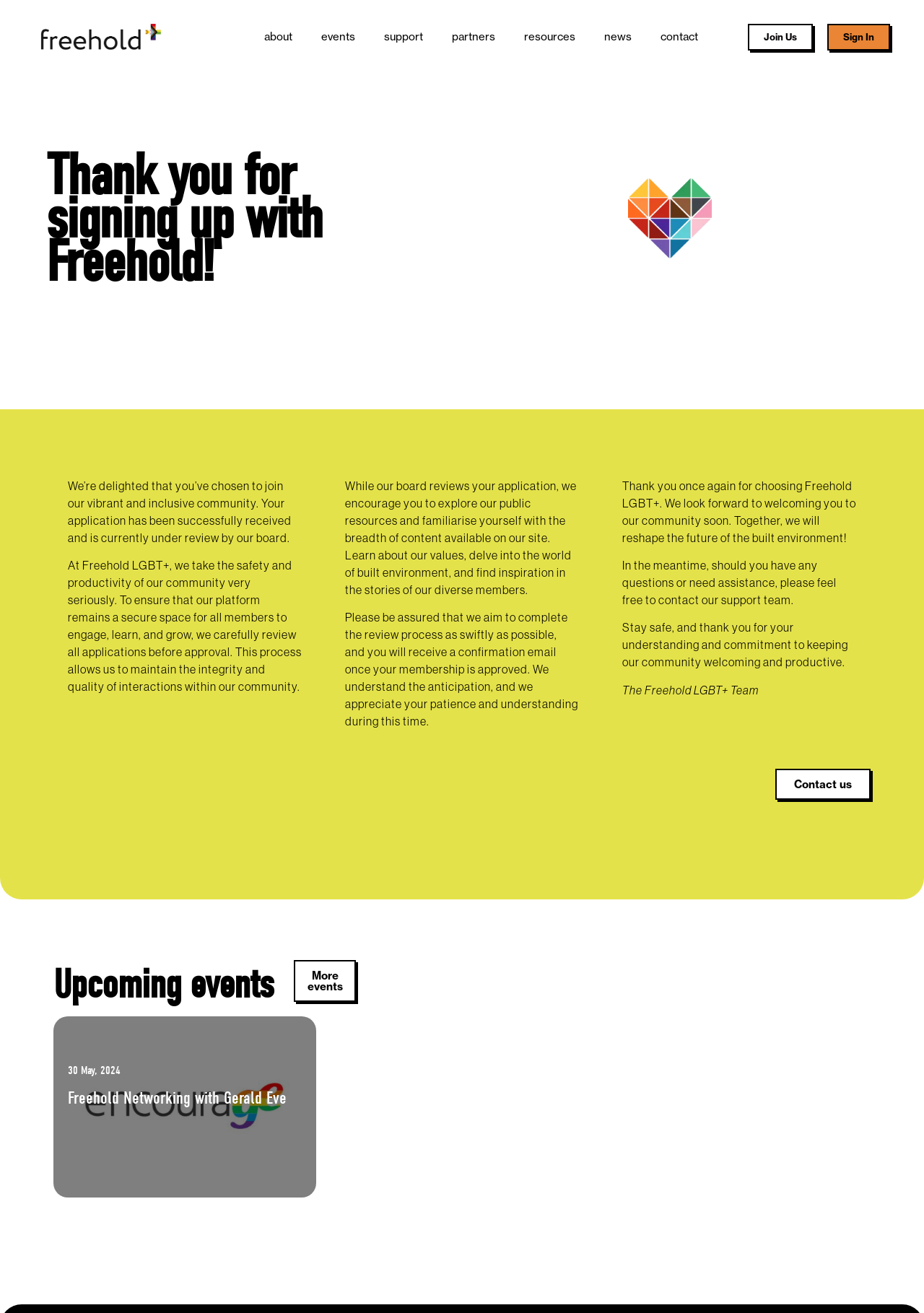Please provide a detailed answer to the question below by examining the image:
What is the organization's name?

The organization's name is mentioned in the heading 'Thank you for signing up with Freehold!' and also in the StaticText 'The Freehold LGBT+ Team'.